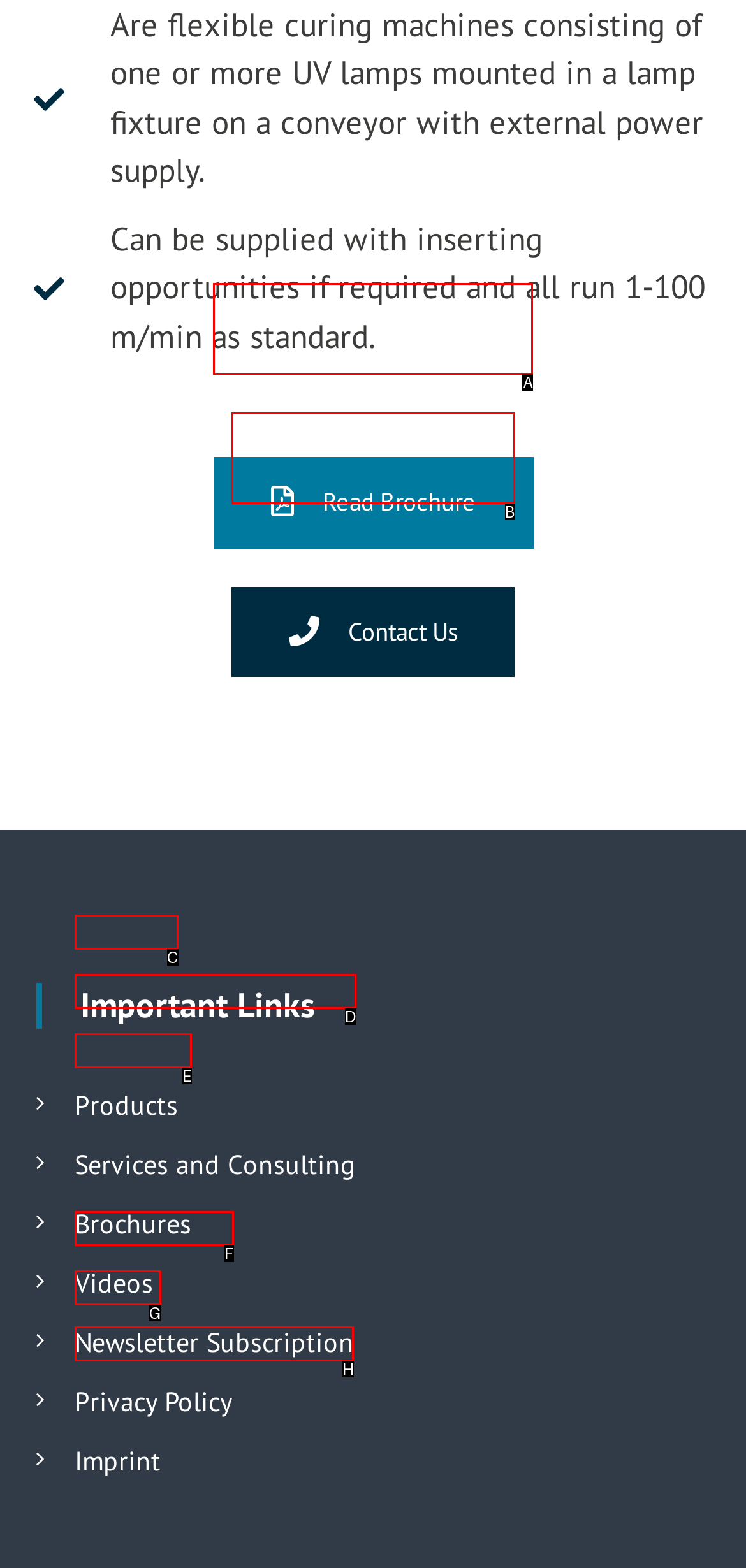Select the letter of the UI element that matches this task: Subscribe to the newsletter
Provide the answer as the letter of the correct choice.

H